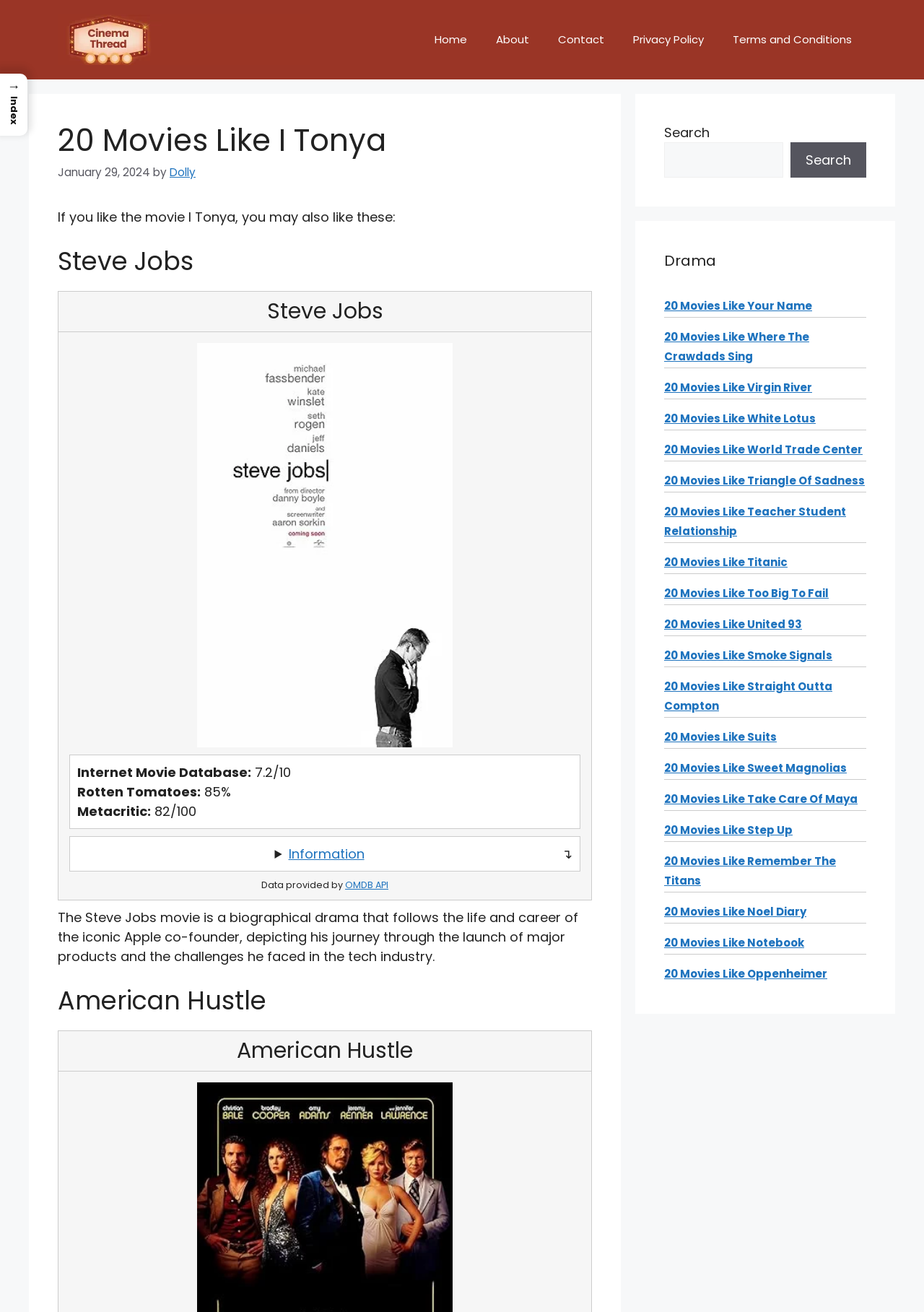Find the main header of the webpage and produce its text content.

20 Movies Like I Tonya